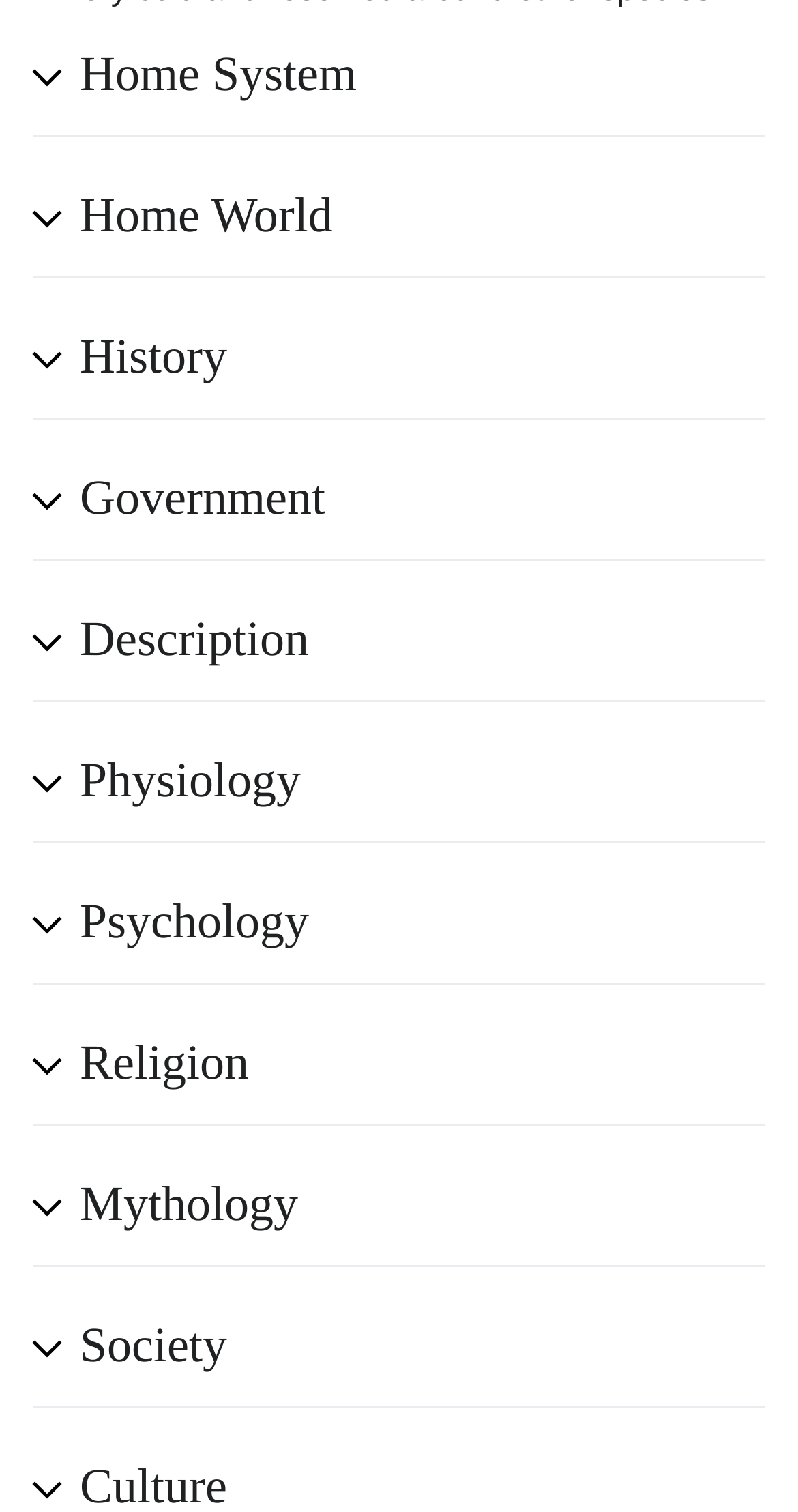What is the purpose of the buttons?
Using the screenshot, give a one-word or short phrase answer.

To expand content